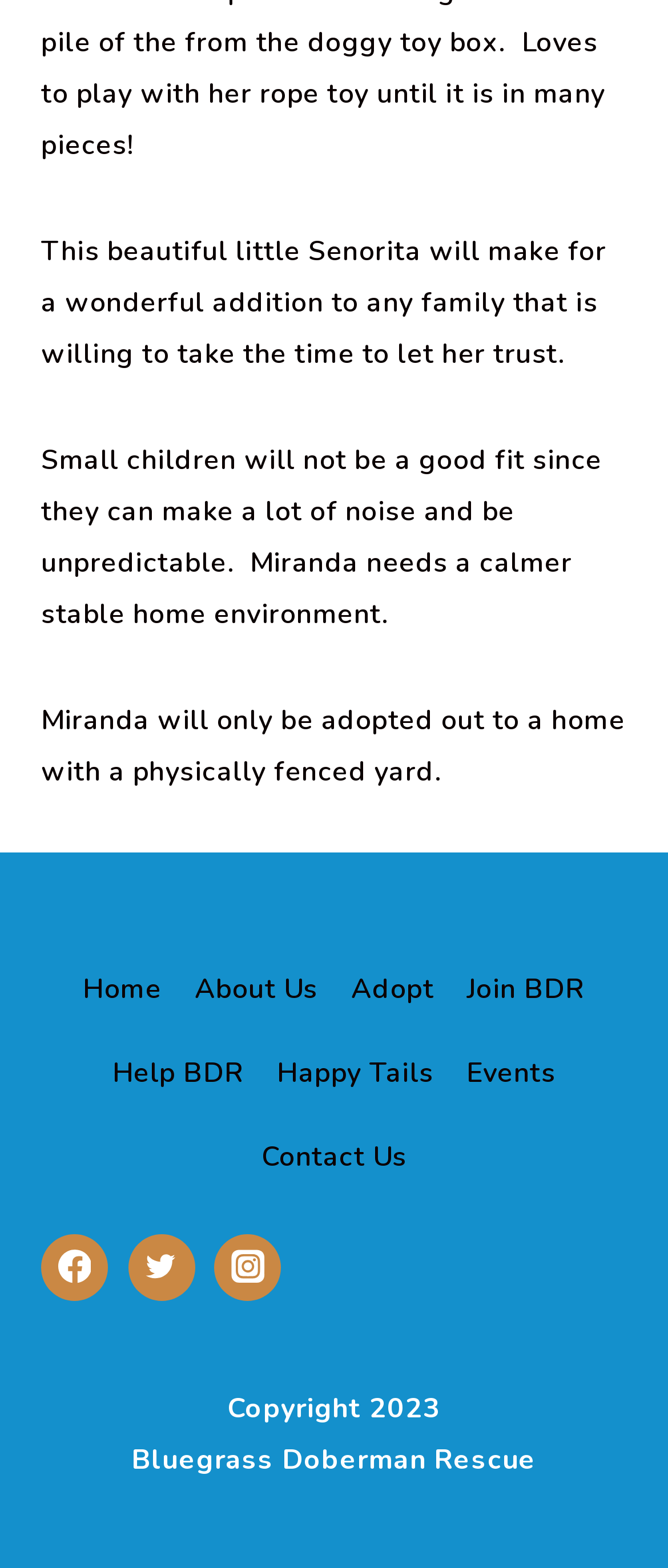Determine the bounding box coordinates for the clickable element to execute this instruction: "Check the Facebook link". Provide the coordinates as four float numbers between 0 and 1, i.e., [left, top, right, bottom].

[0.062, 0.787, 0.162, 0.829]